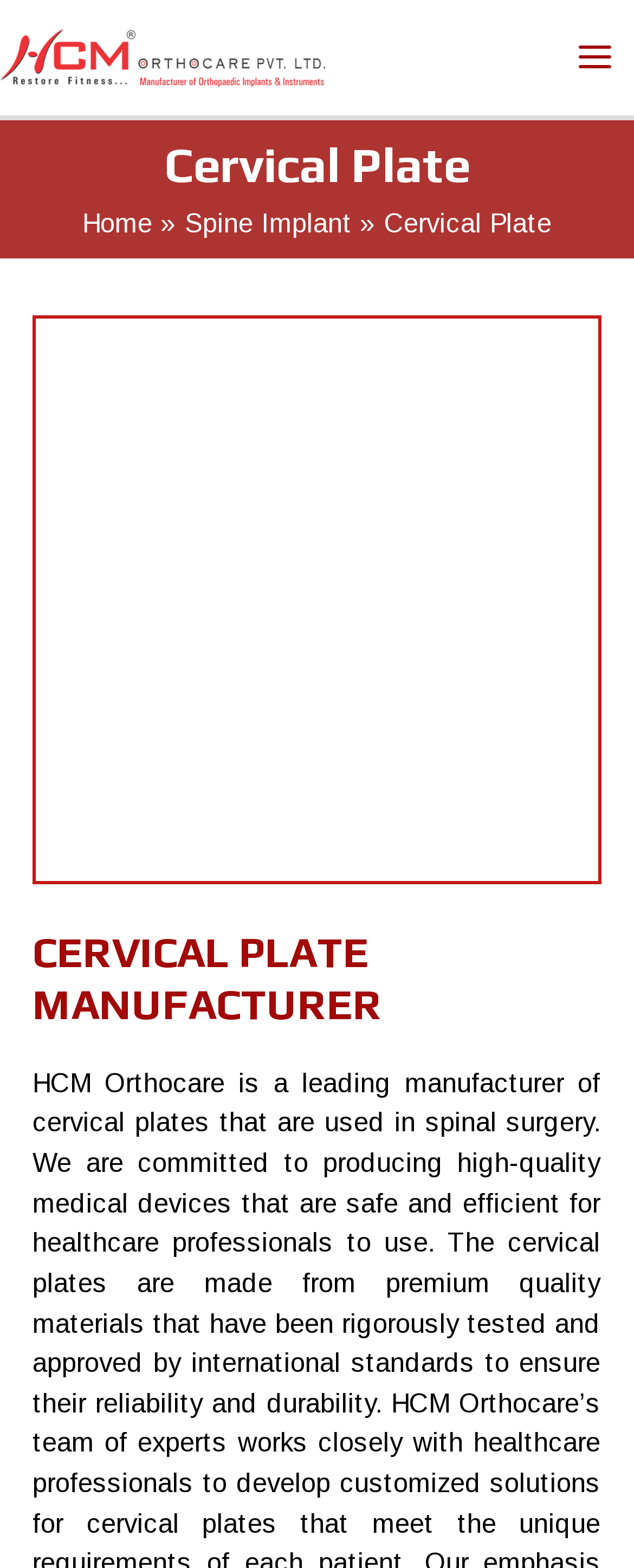Analyze and describe the webpage in a detailed narrative.

The webpage is about Anterior Cervical Plate, a type of cervical spine plate. At the top-left corner, there is a logo image, and next to it, a link is placed. Below the logo, a large image spans the entire width of the page, taking up a significant portion of the top section. 

On the top-right corner, a main menu button is located, accompanied by a small image. The main content area begins below the top section, where a heading "Cervical Plate" is centered. Below the heading, a navigation section, labeled as "Breadcrumbs", is placed. This section contains three links: "Home", "Spine Implant", and a static text "Cervical Plate". 

Further down, a large image occupies most of the page's width, and below it, a prominent heading "CERVICAL PLATE MANUFACTURER" is centered. The overall structure of the page is organized, with clear headings and concise text, making it easy to navigate and understand the content.